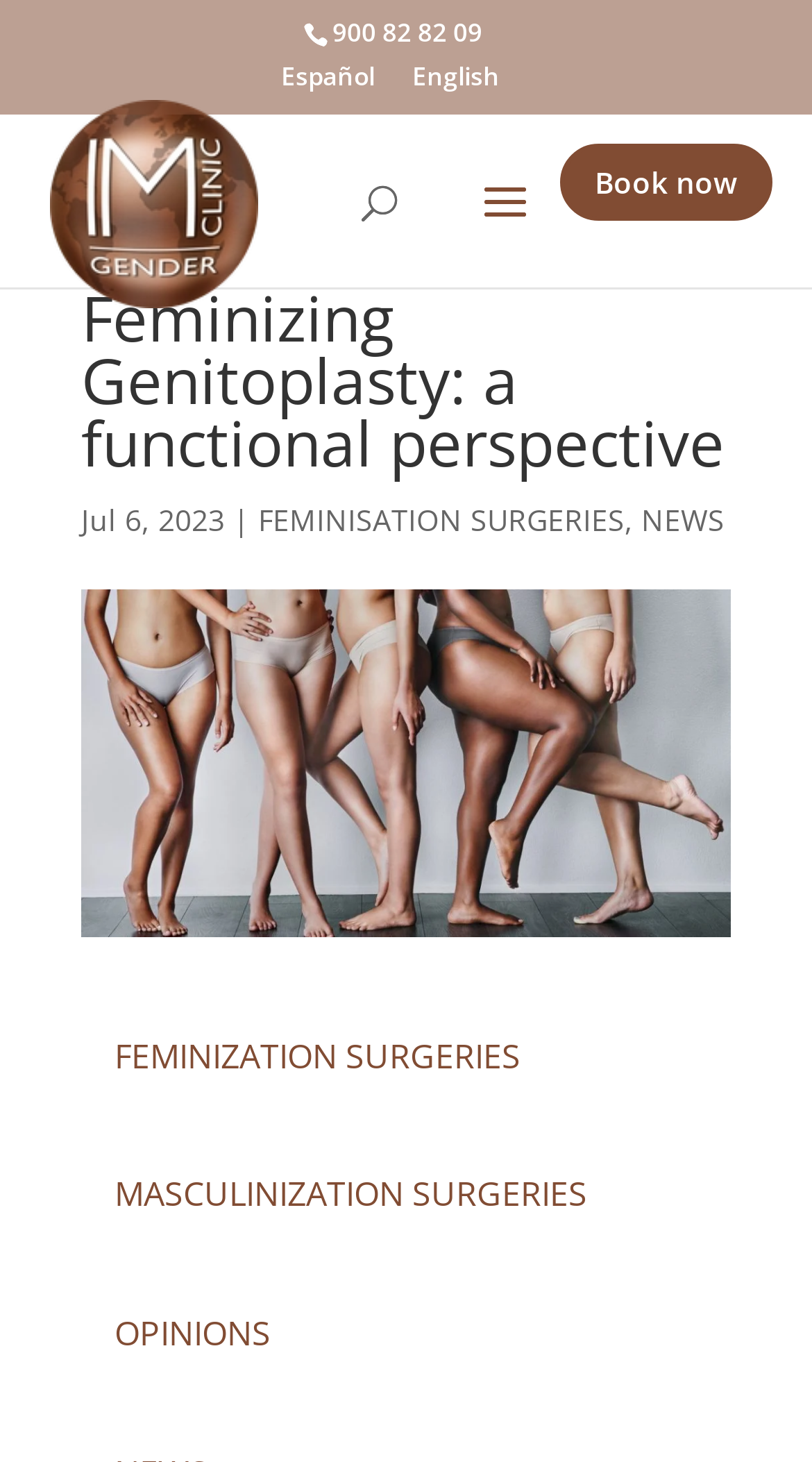Based on the image, please elaborate on the answer to the following question:
What type of surgery is discussed on this webpage?

I determined the type of surgery discussed on this webpage by looking at the main heading 'Feminizing Genitoplasty: a functional perspective' and the image description 'vaginoplastia o genitoplastia feminizante'.